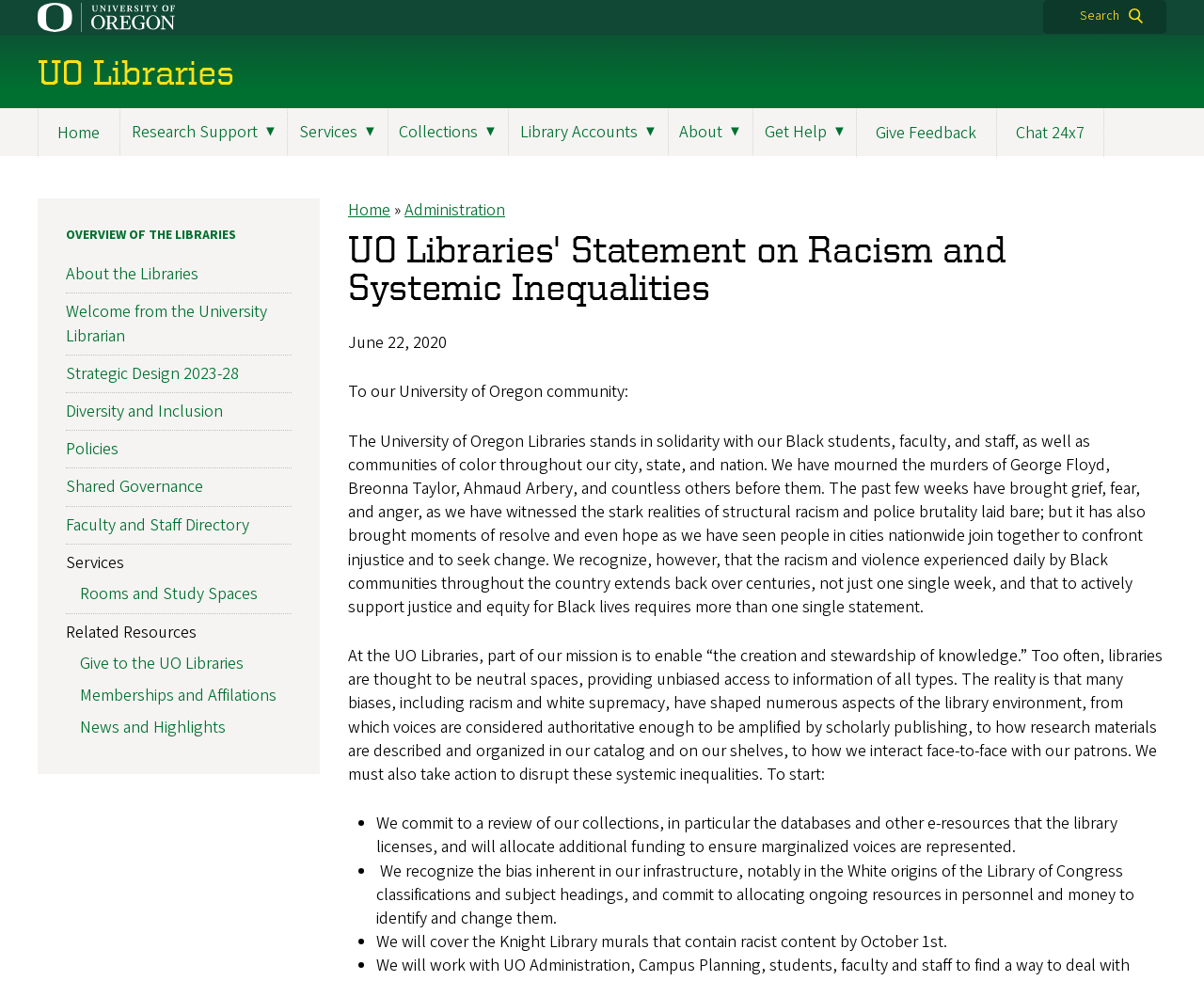Provide the bounding box coordinates of the HTML element described by the text: "News and Highlights". The coordinates should be in the format [left, top, right, bottom] with values between 0 and 1.

[0.066, 0.73, 0.188, 0.754]